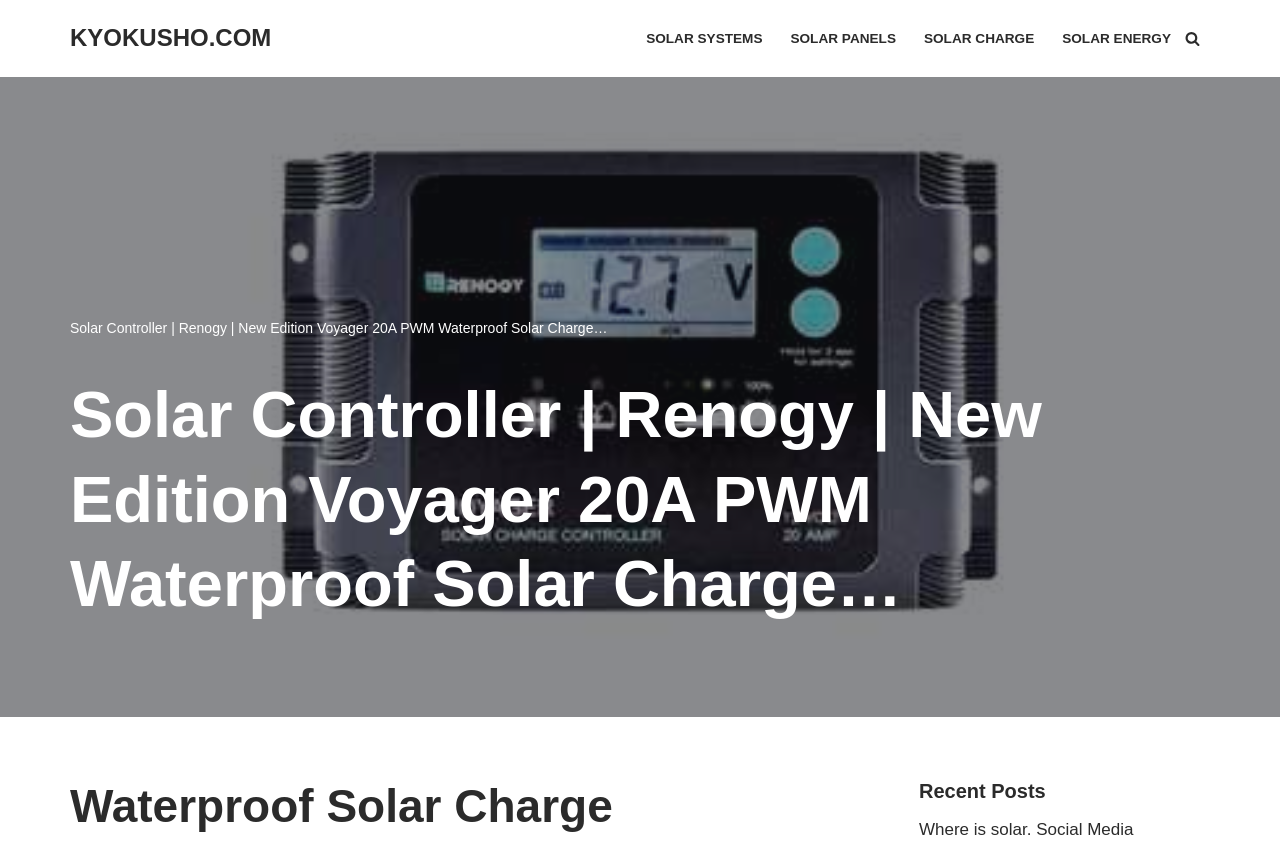Identify the bounding box coordinates of the section that should be clicked to achieve the task described: "Search for products".

[0.926, 0.037, 0.938, 0.055]